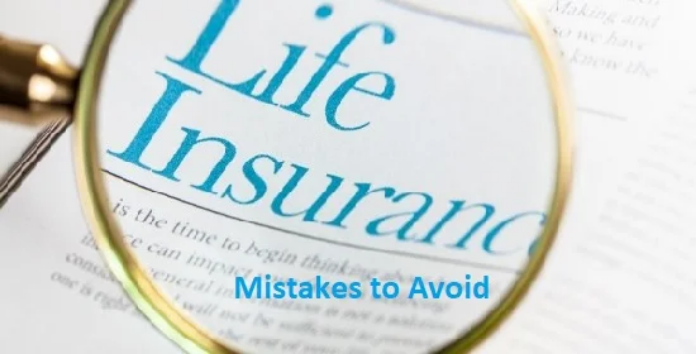Answer briefly with one word or phrase:
What is the background of the image composed of?

Printed text